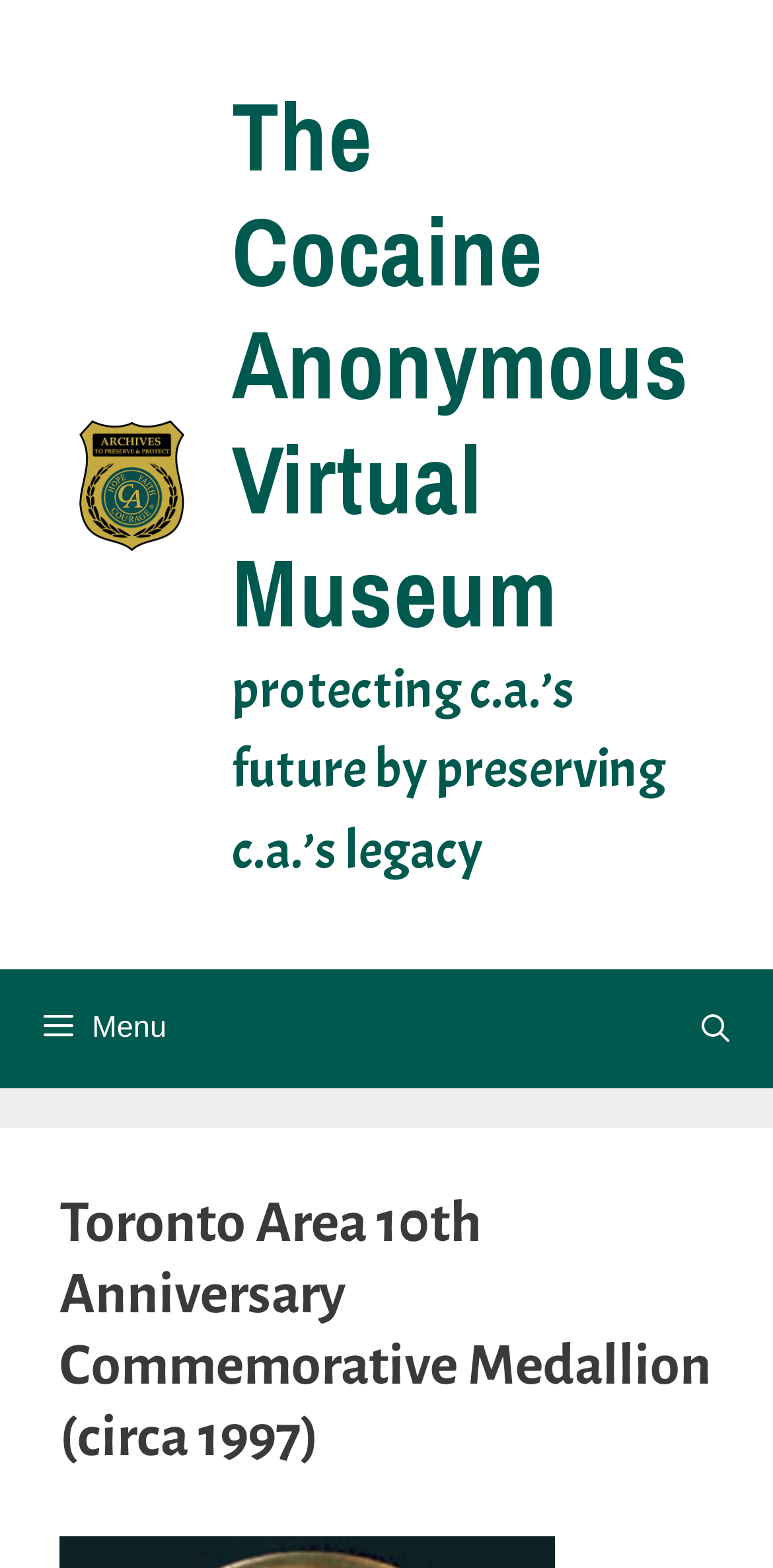Generate the text content of the main heading of the webpage.

Toronto Area 10th Anniversary Commemorative Medallion (circa 1997)